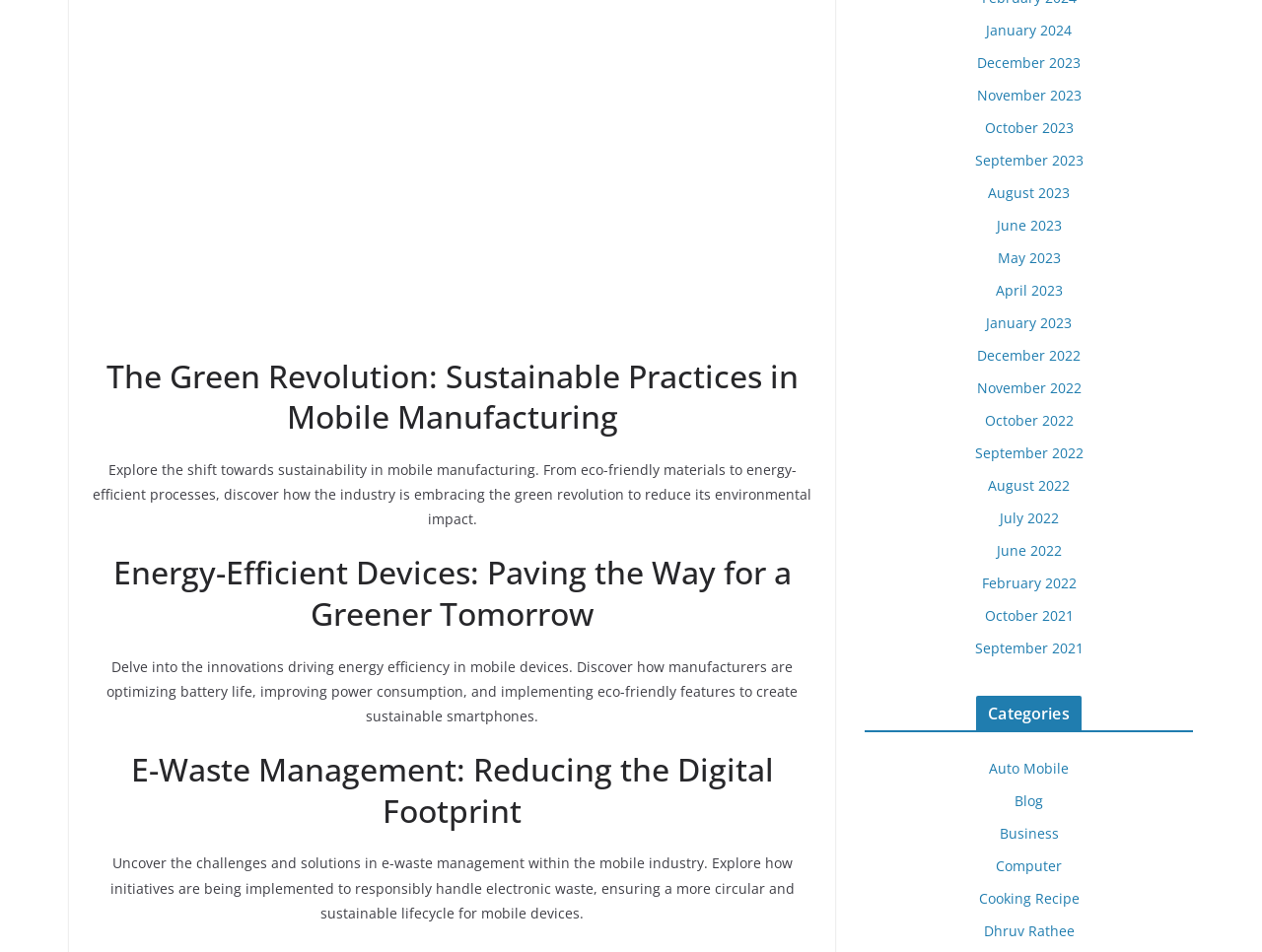Determine the bounding box coordinates of the clickable region to execute the instruction: "Click on the 'January 2024' link". The coordinates should be four float numbers between 0 and 1, denoted as [left, top, right, bottom].

[0.781, 0.021, 0.849, 0.041]